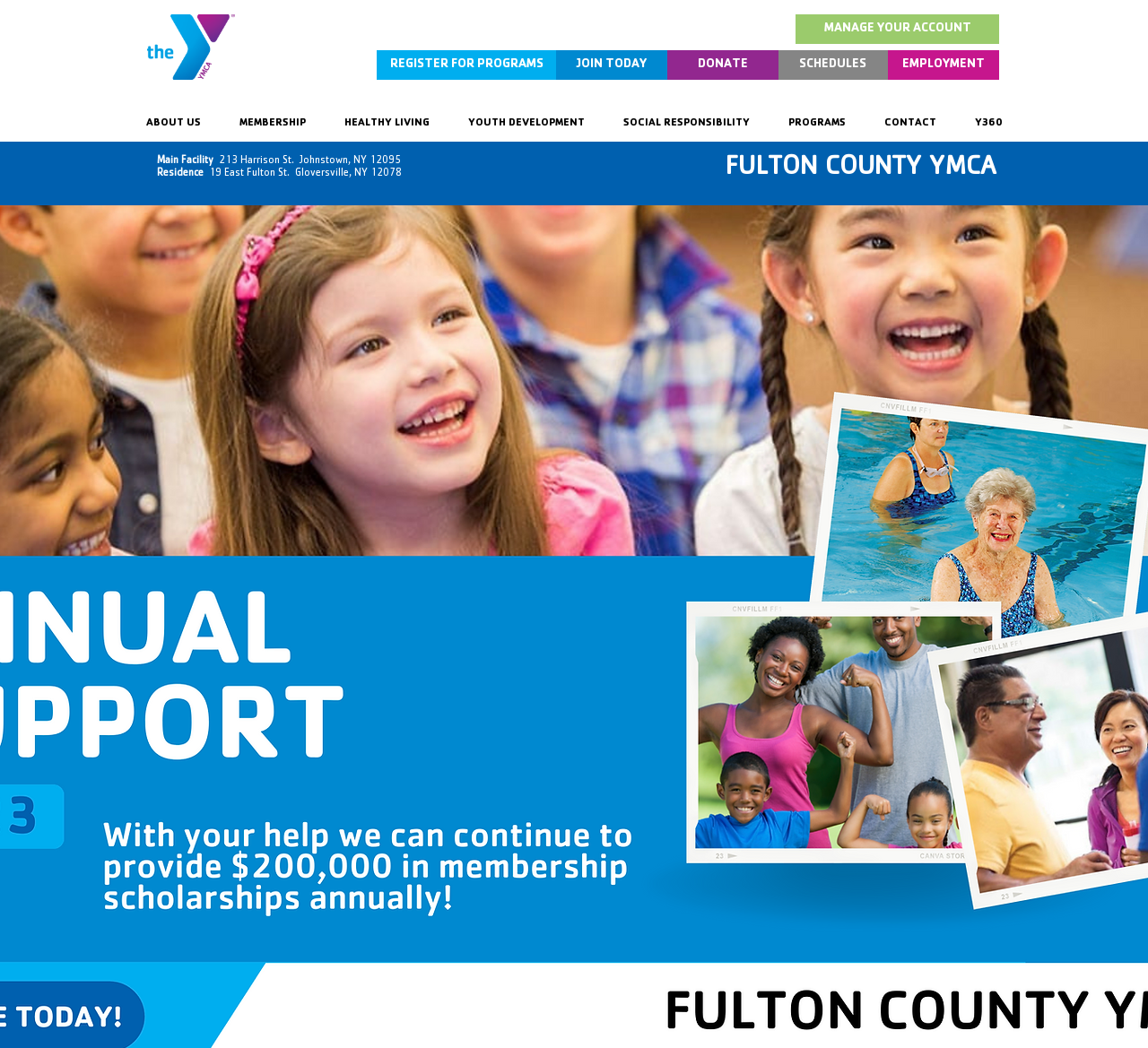Illustrate the webpage thoroughly, mentioning all important details.

The webpage is about the Fulton County YMCA, located in Johnstown, NY. At the top left corner, there is a YMCA logo, which is a blue image with the organization's initials. Next to the logo, there is a site search iframe. 

On the top right side, there are several links, including "MANAGE YOUR ACCOUNT", "REGISTER FOR PROGRAMS", "JOIN TODAY", "SCHEDULES", "DONATE", and "EMPLOYMENT". These links are arranged horizontally, with "MANAGE YOUR ACCOUNT" on the left and "EMPLOYMENT" on the right.

Below the links, there is a navigation menu with several generic items, including "ABOUT US", "MEMBERSHIP", "HEALTHY LIVING", "YOUTH DEVELOPMENT", "SOCIAL RESPONSIBILITY", "PROGRAMS", "CONTACT", and "Y360". These items are also arranged horizontally, with "ABOUT US" on the left and "Y360" on the right.

On the left side of the page, there are two blocks of text. The first block contains the address of the main facility, "213 Harrison St. Johnstown, NY 12095". The second block contains the address of the residence, "19 East Fulton St. Gloversville, NY 12078". 

At the bottom of the page, there is a large heading that reads "FULTON COUNTY YMCA".